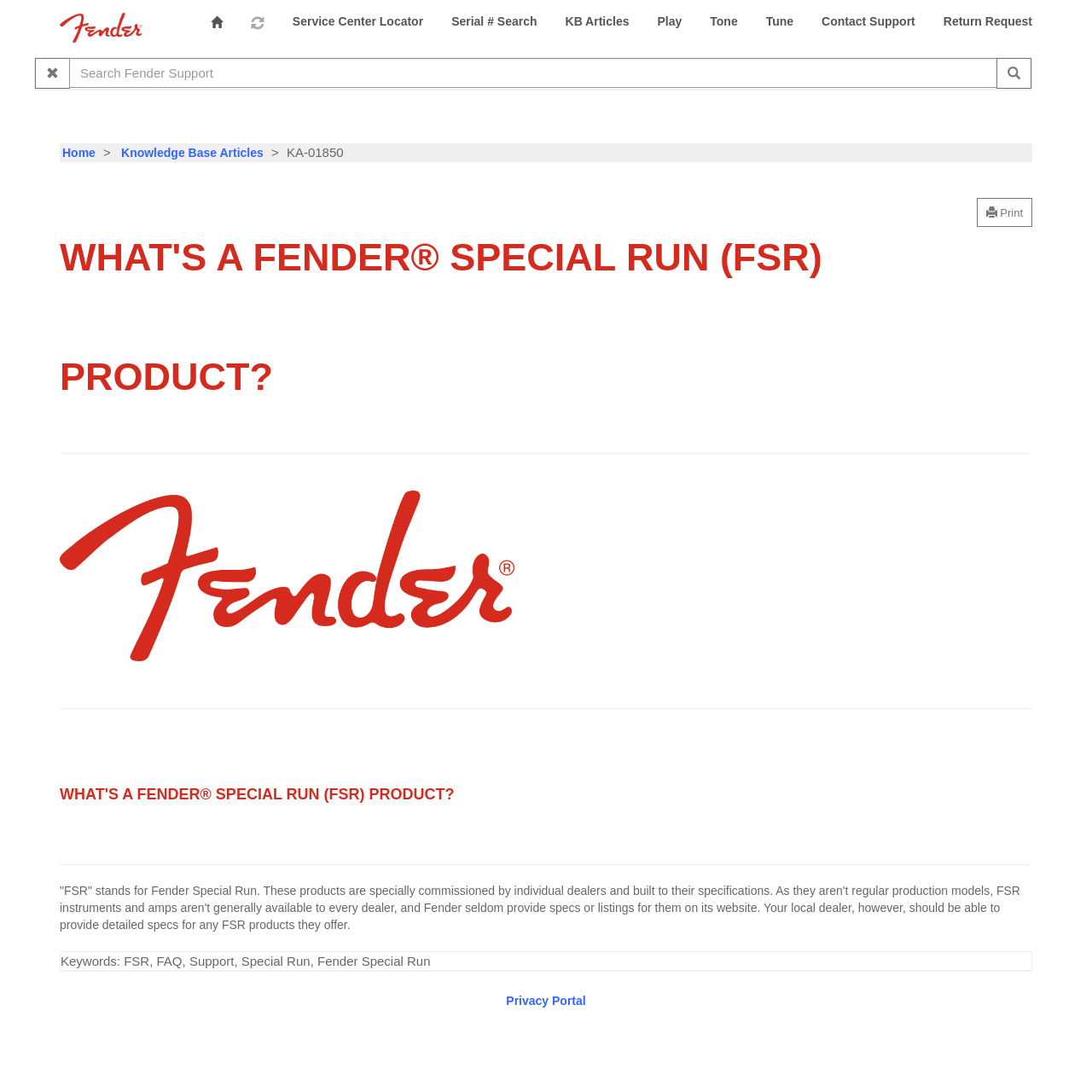What is the topic of the main content?
Based on the visual, give a brief answer using one word or a short phrase.

Fender Special Run products